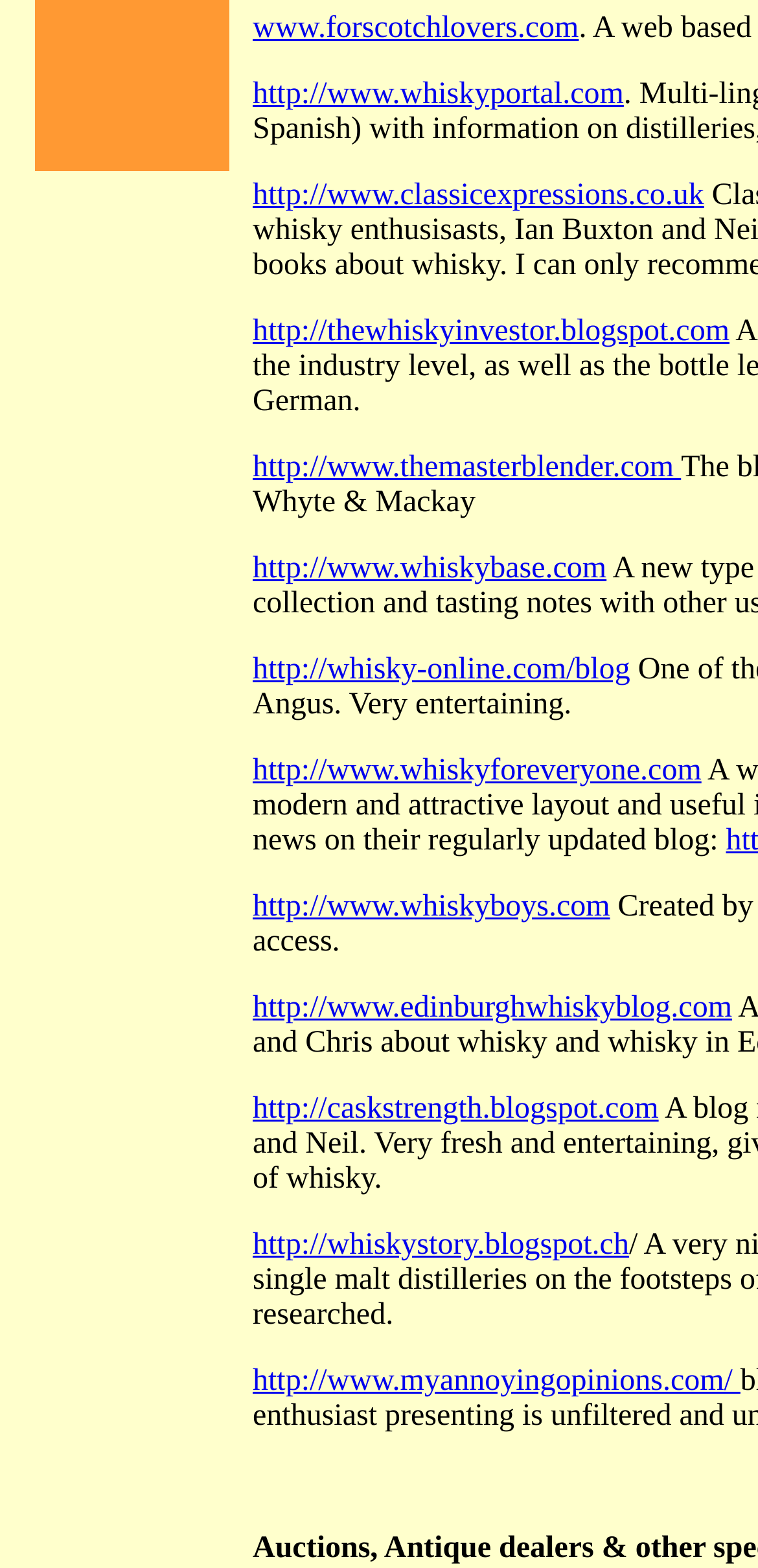Determine the bounding box for the described UI element: "http://whiskystory.blogspot.ch".

[0.333, 0.783, 0.83, 0.805]